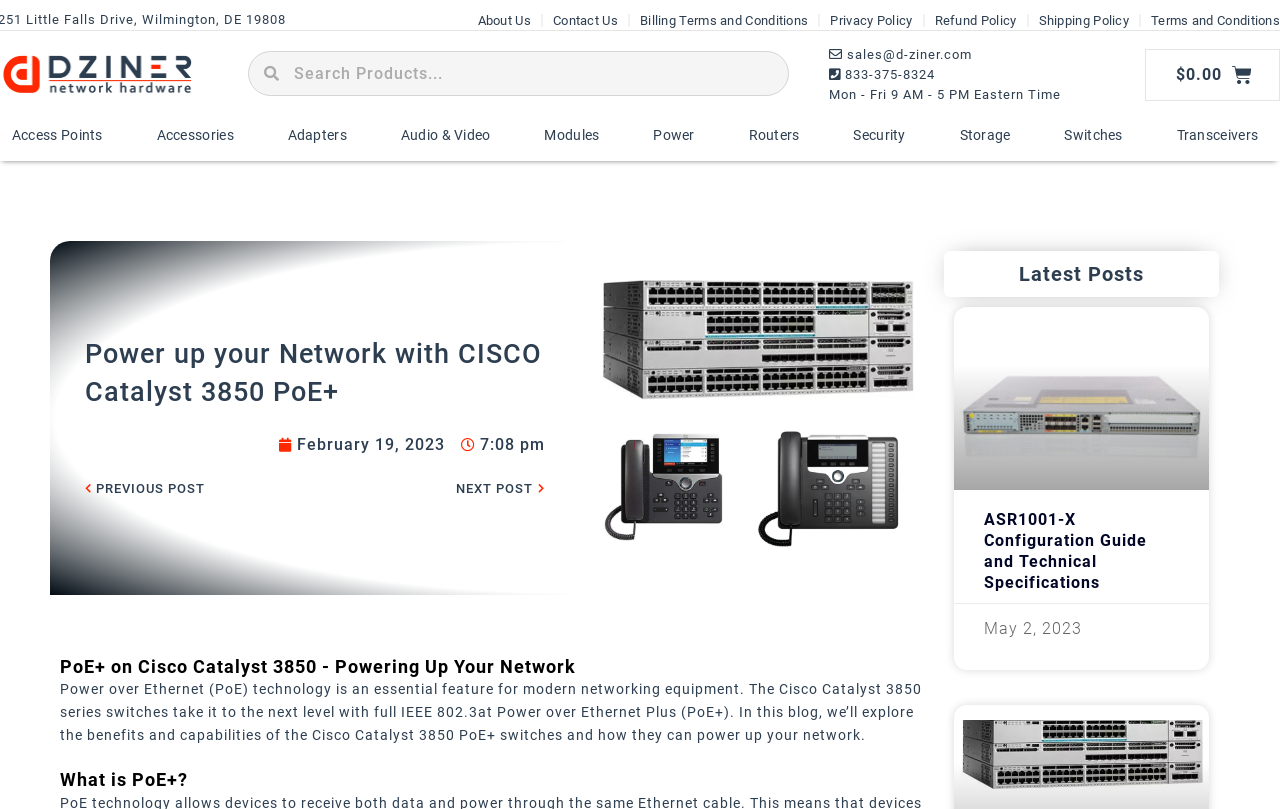What is the main topic of this webpage?
Please describe in detail the information shown in the image to answer the question.

Based on the webpage content, the main topic is about Power over Ethernet Plus (PoE+) on CISCO Catalyst 3850 series switches, which is a feature for modern networking equipment.